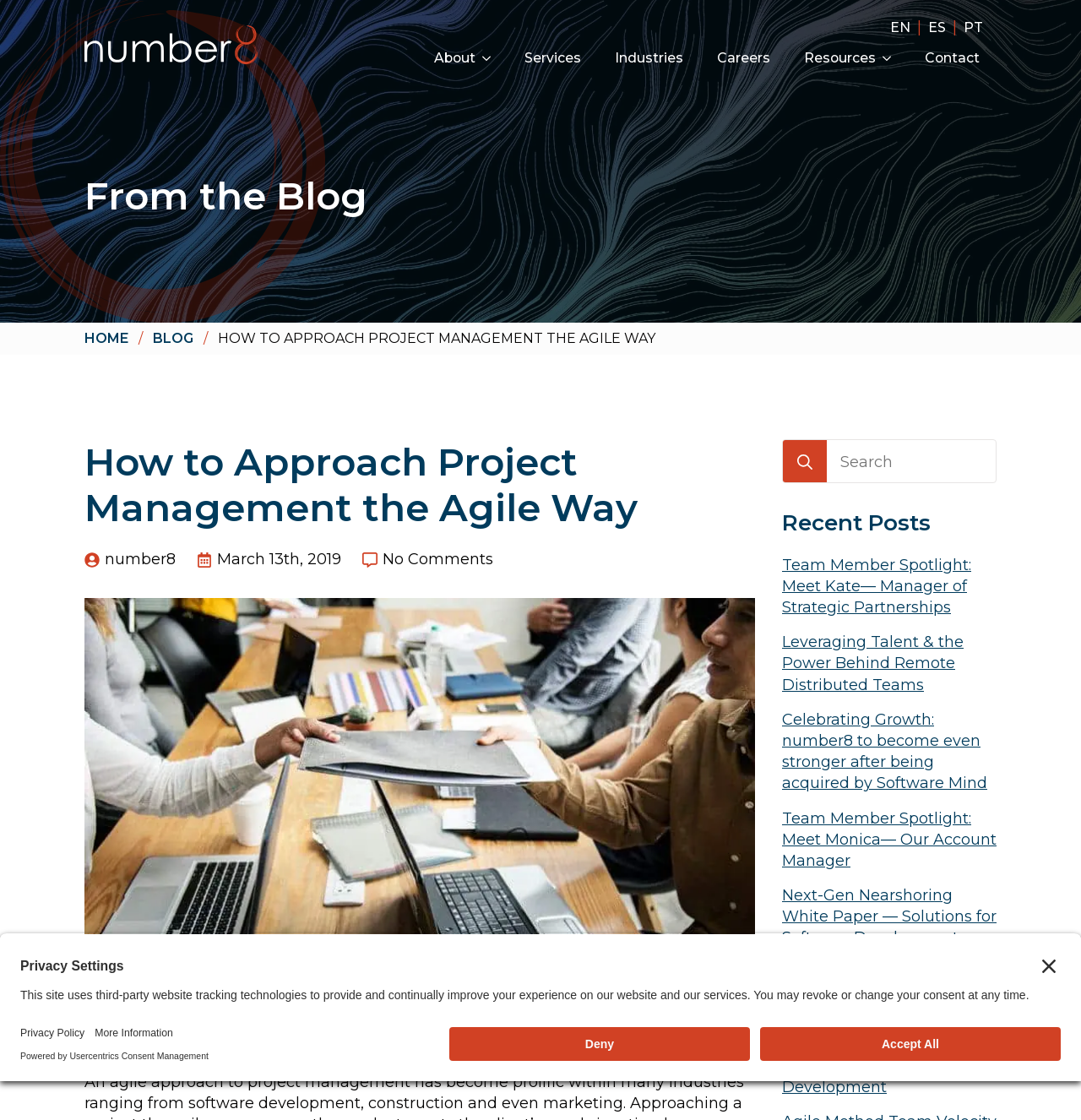What is the category of the blog post?
Using the information from the image, provide a comprehensive answer to the question.

The category of the blog post can be found in the 'Categories' section on the right-hand side of the webpage. The post is categorized under 'Agile Method of Software Development', which is one of the categories listed.